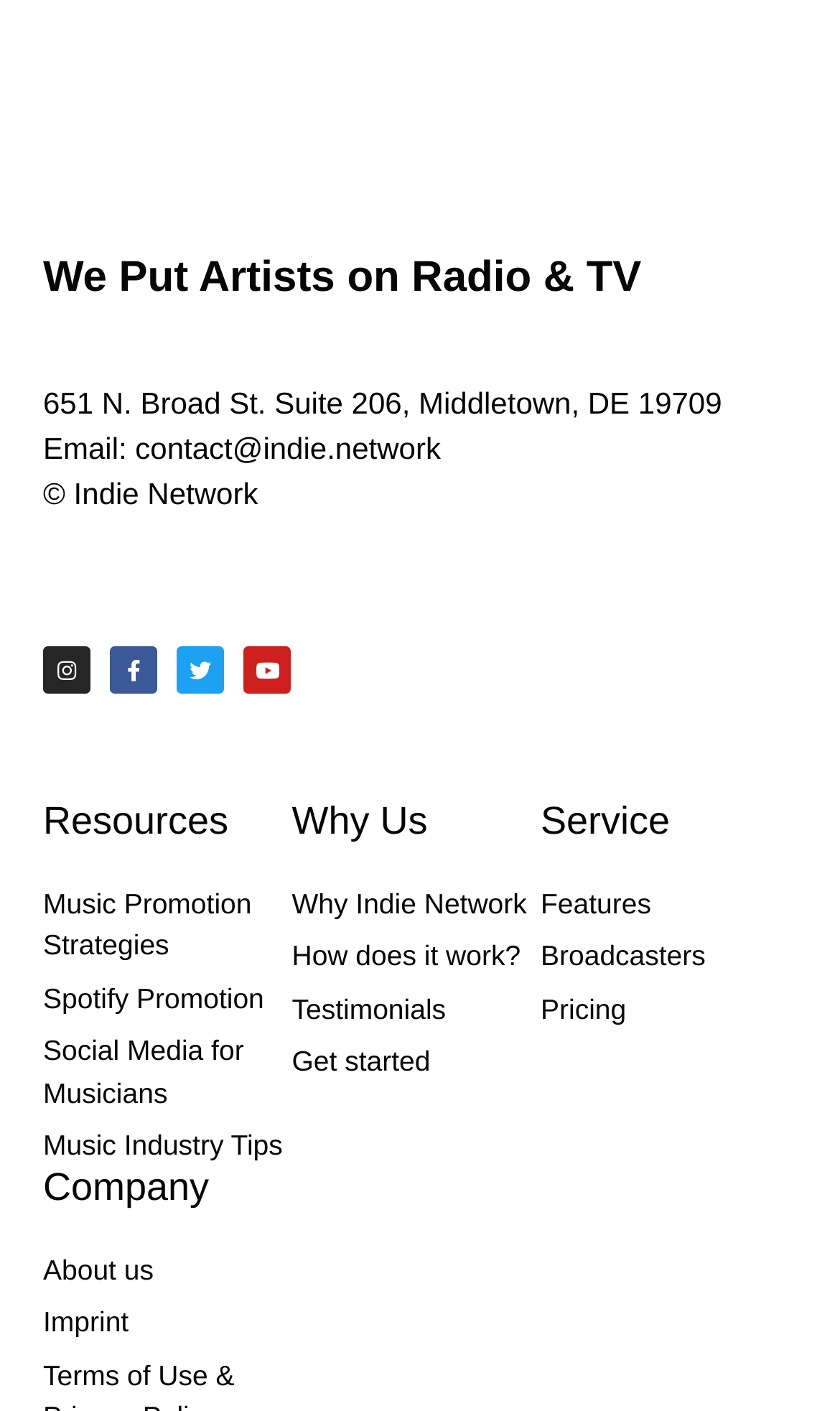Please determine the bounding box coordinates, formatted as (top-left x, top-left y, bottom-right x, bottom-right y), with all values as floating point numbers between 0 and 1. Identify the bounding box of the region described as: Why Indie Network

[0.347, 0.626, 0.644, 0.656]